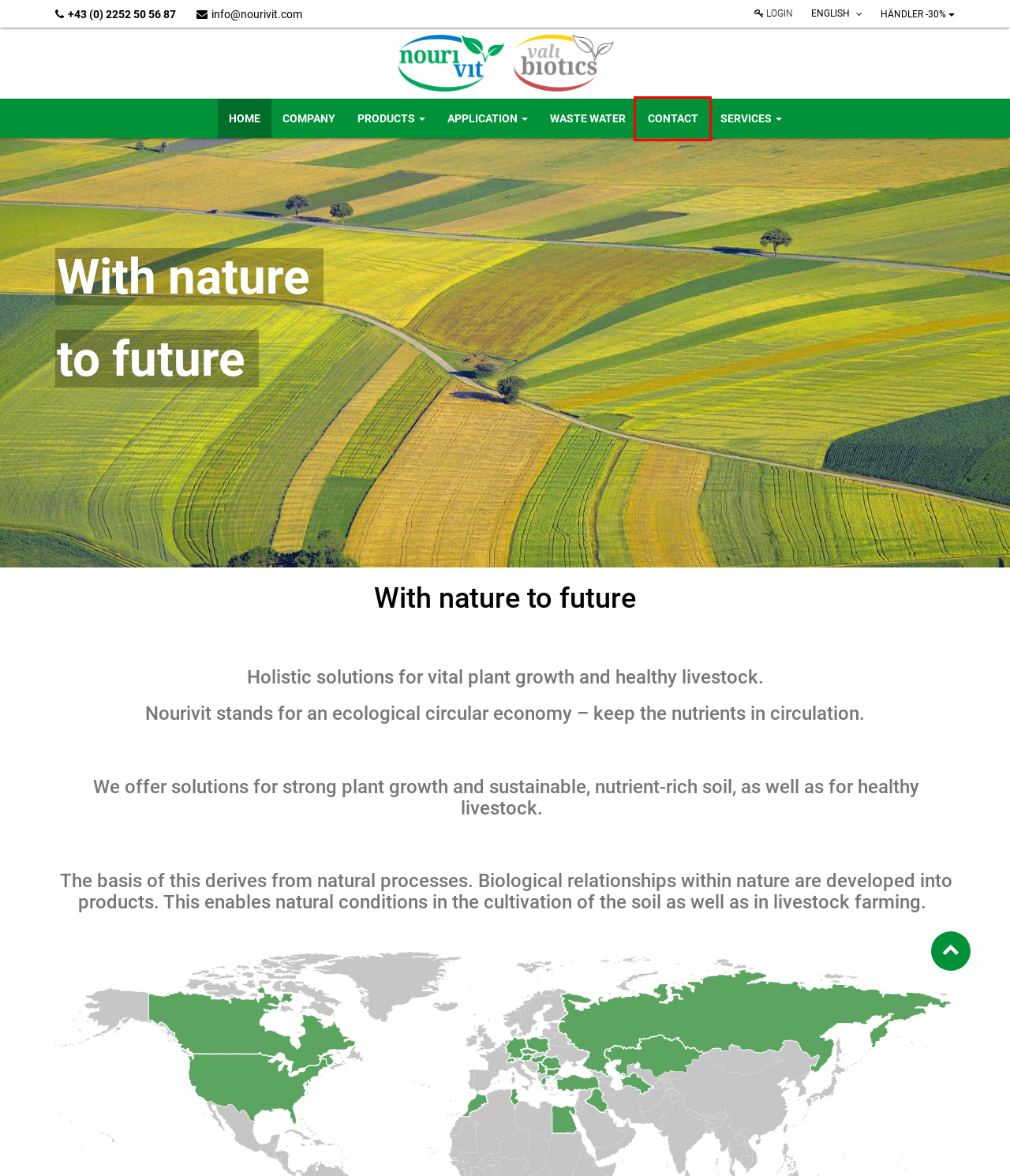A screenshot of a webpage is given, marked with a red bounding box around a UI element. Please select the most appropriate webpage description that fits the new page after clicking the highlighted element. Here are the candidates:
A. Latest Blogs | nourivit.com
B. Legal | nourivit.com
C. Contact | nourivit.com
D. Terms & Conditions | nourivit.com
E. nourivit.com
F. Waste Water | nourivit.com
G. Data Protection | nourivit.com
H. Company | nourivit.com

C